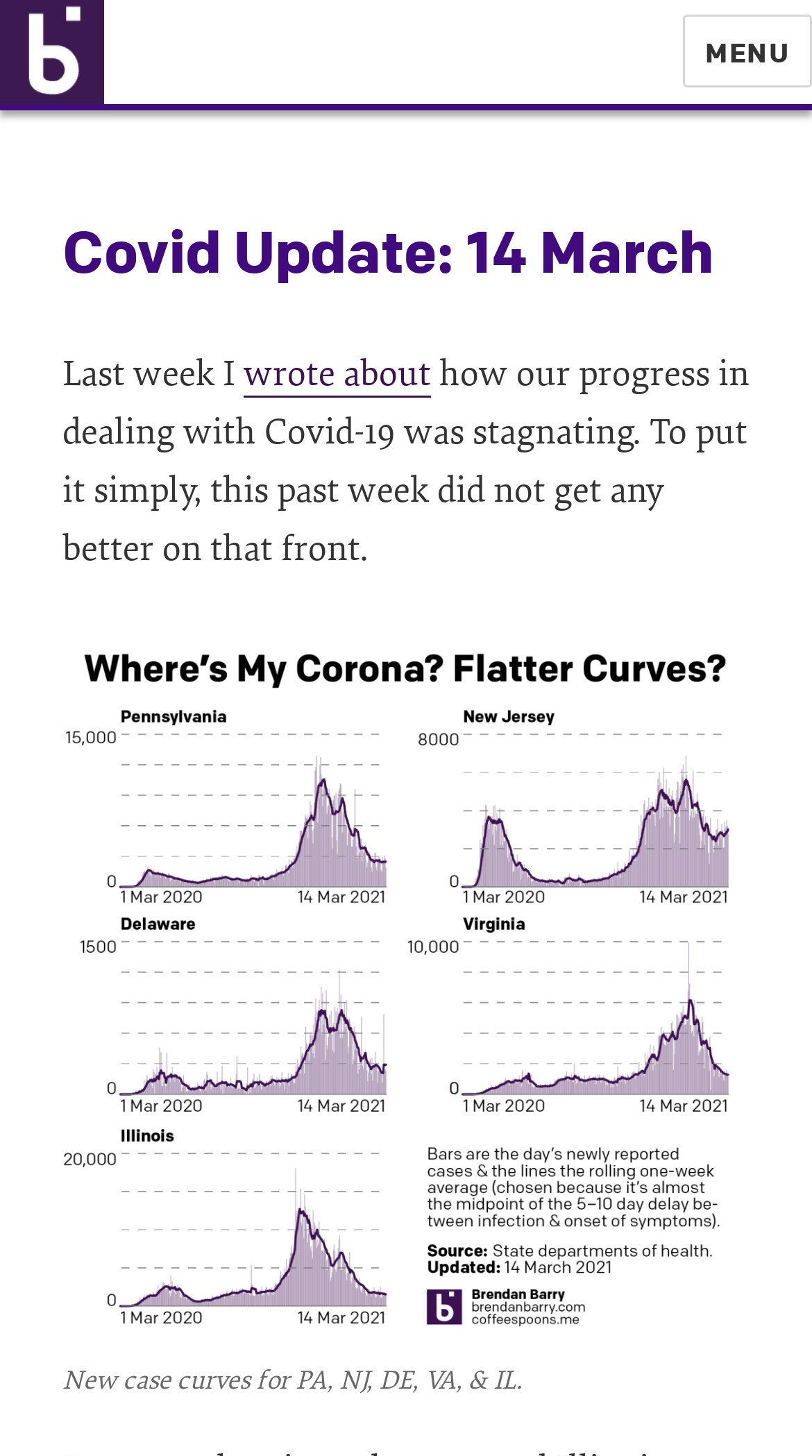Identify the bounding box coordinates for the UI element described as: "Menu". The coordinates should be provided as four floats between 0 and 1: [left, top, right, bottom].

[0.84, 0.01, 1.0, 0.06]